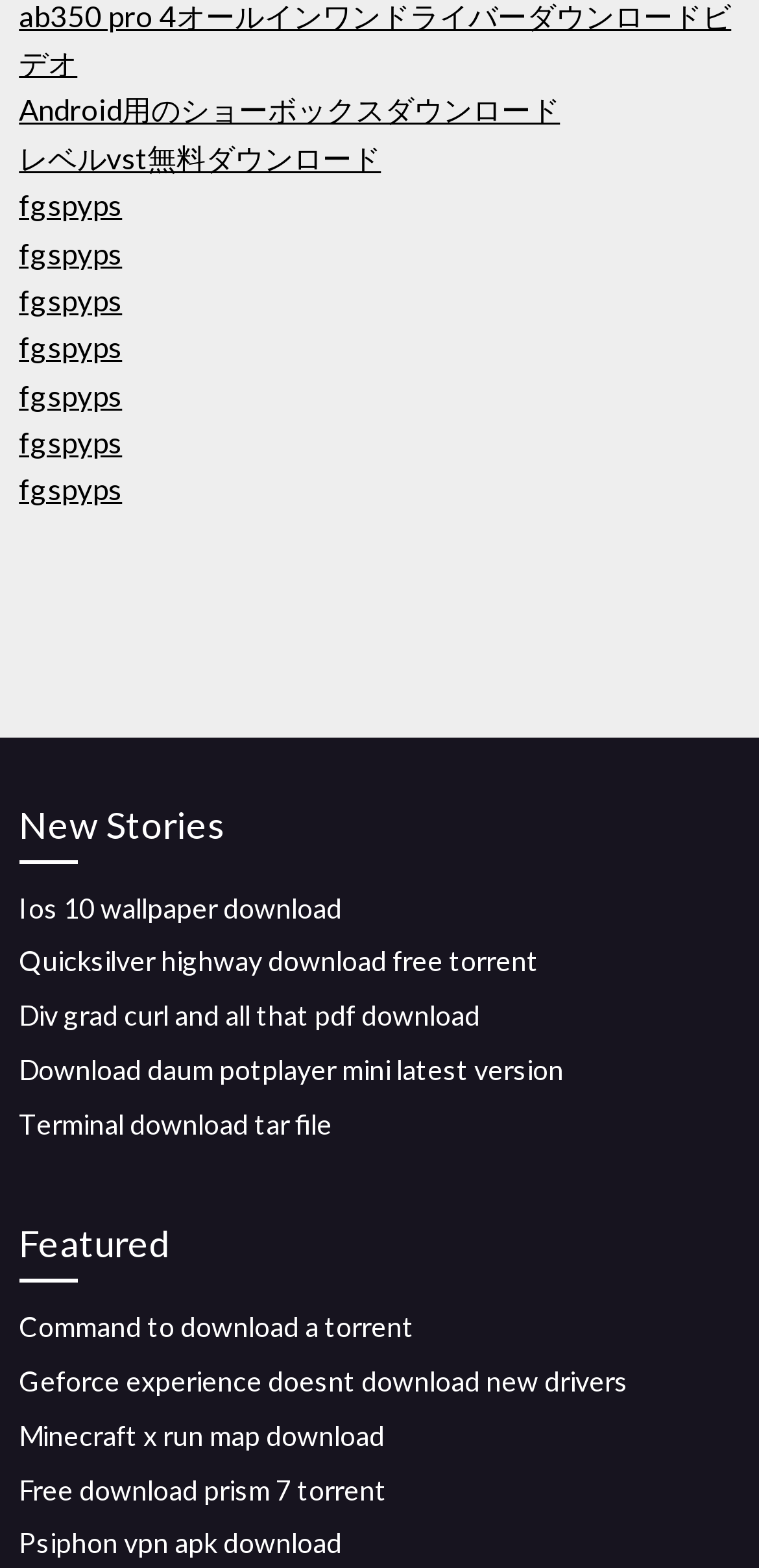Please identify the bounding box coordinates of the element's region that needs to be clicked to fulfill the following instruction: "Explore featured content". The bounding box coordinates should consist of four float numbers between 0 and 1, i.e., [left, top, right, bottom].

[0.025, 0.775, 0.975, 0.818]